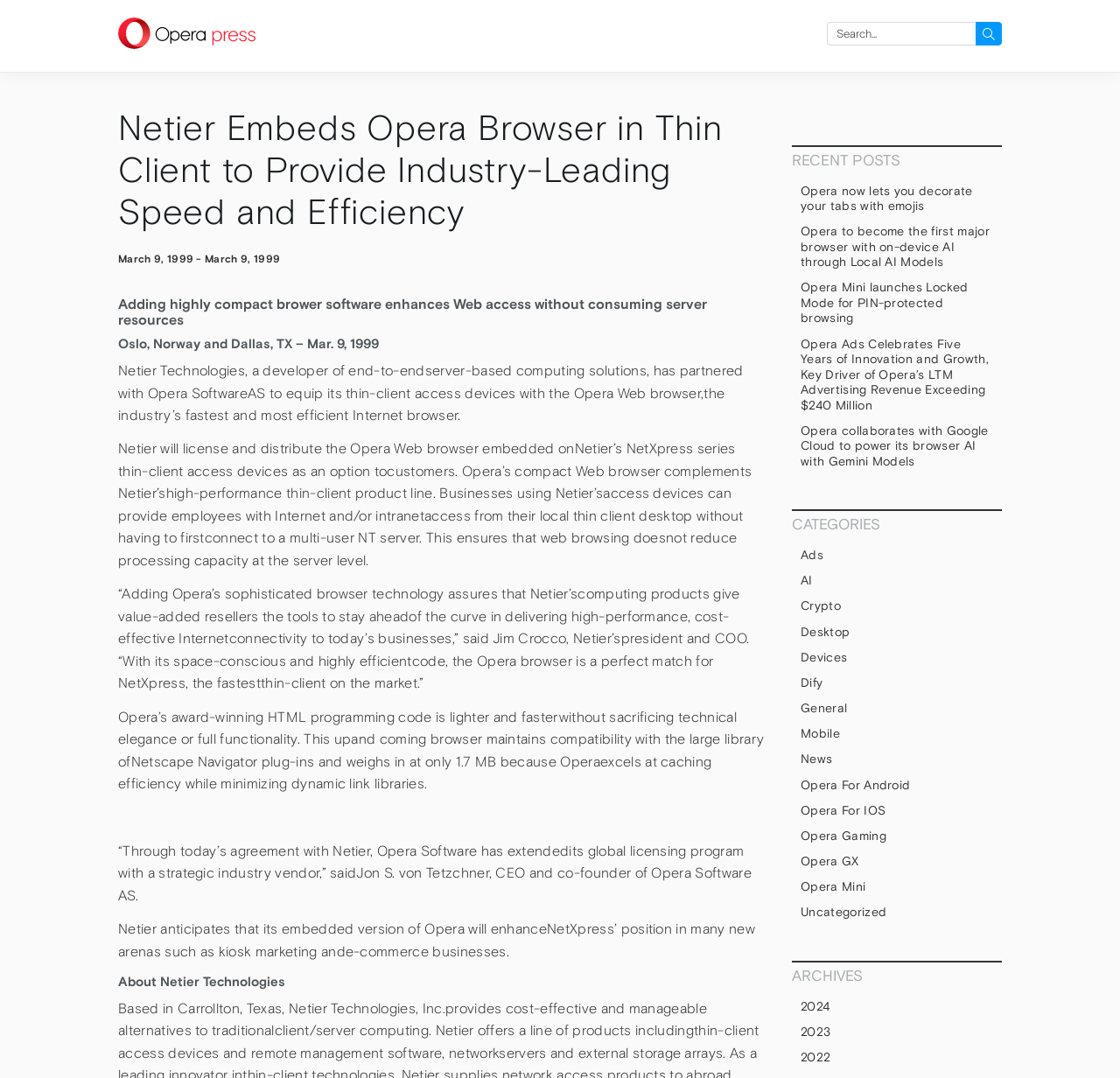What is NetXpress?
Kindly give a detailed and elaborate answer to the question.

NetXpress is mentioned as a thin-client access device series of Netier, which is described as a high-performance thin-client product line, indicating that NetXpress is a type of thin-client access device.